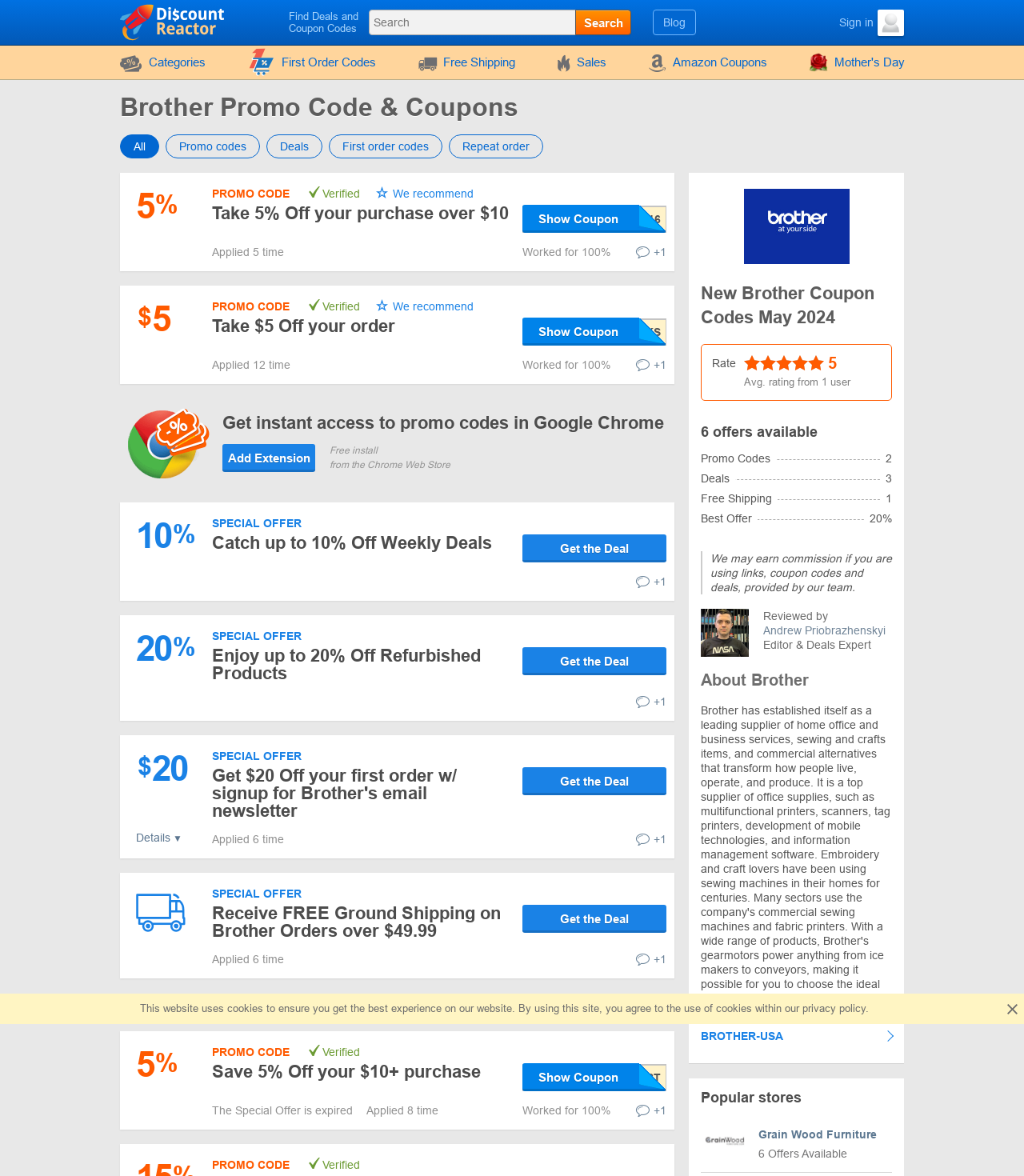Could you highlight the region that needs to be clicked to execute the instruction: "Receive FREE Ground Shipping on Brother Orders over $49.99"?

[0.207, 0.768, 0.489, 0.8]